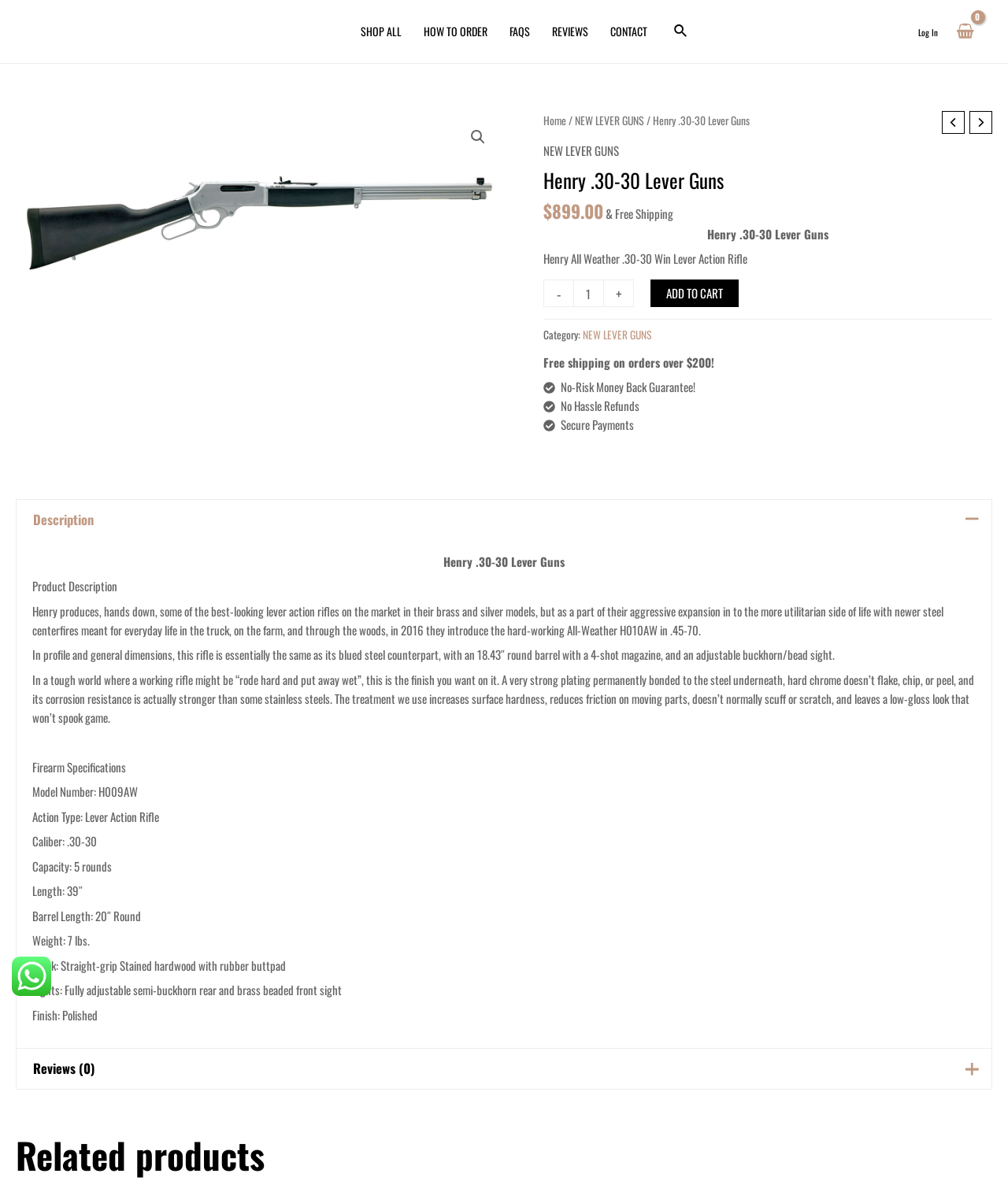Please identify the bounding box coordinates of the clickable region that I should interact with to perform the following instruction: "Search for products". The coordinates should be expressed as four float numbers between 0 and 1, i.e., [left, top, right, bottom].

[0.46, 0.103, 0.488, 0.127]